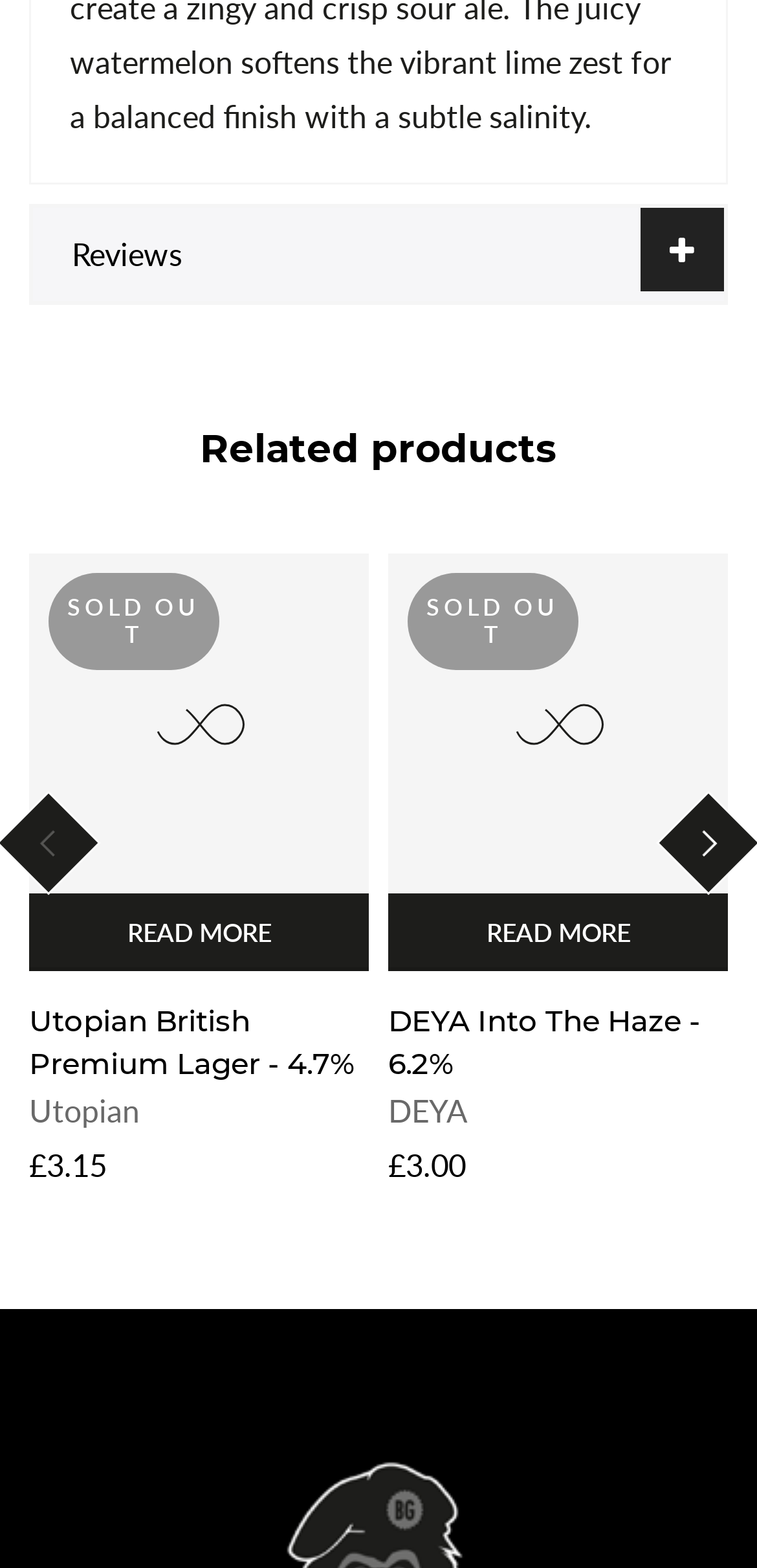Provide a one-word or brief phrase answer to the question:
How many products are listed under 'Related products'?

2